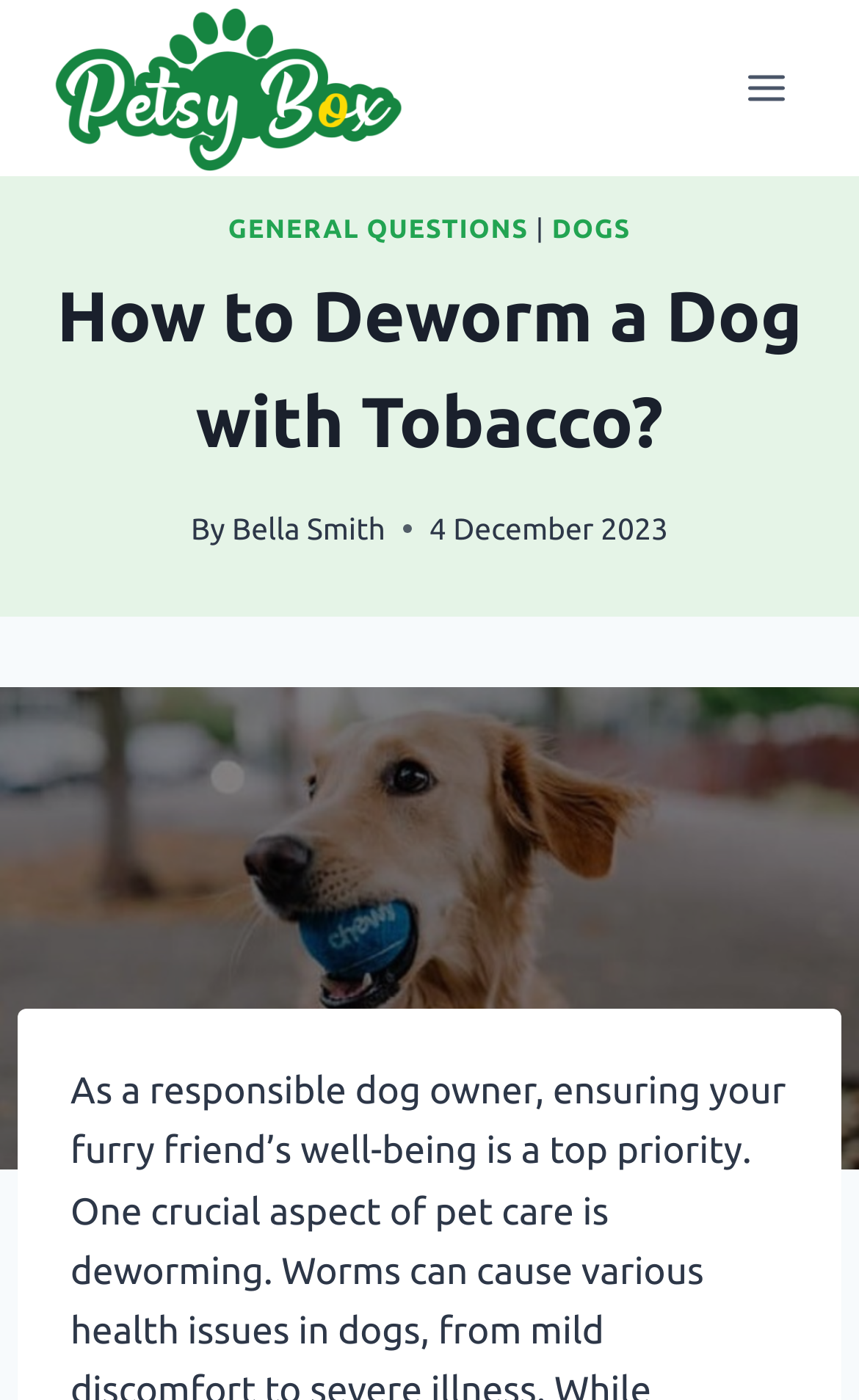Examine the image and give a thorough answer to the following question:
What is the purpose of the button at the top right corner?

The button at the top right corner has the text 'Open menu', indicating that its purpose is to open a menu. This menu is likely to contain navigation options or other features of the website.